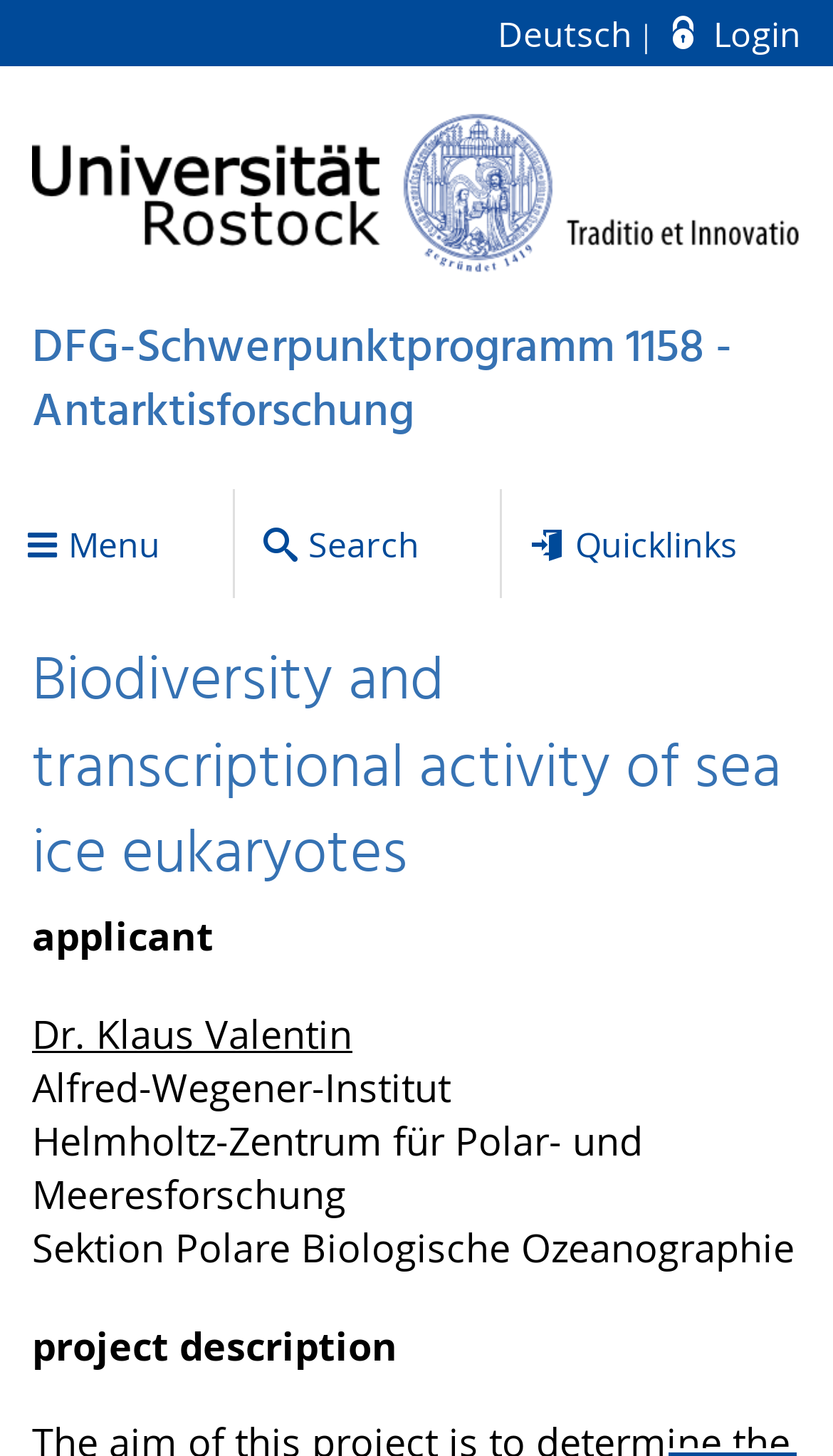Based on the image, provide a detailed response to the question:
What is the section of the institute?

The section of the institute is mentioned in the static text element, which has the text 'Sektion Polare Biologische Ozeanographie'. This suggests that the section is related to polar biological oceanography.